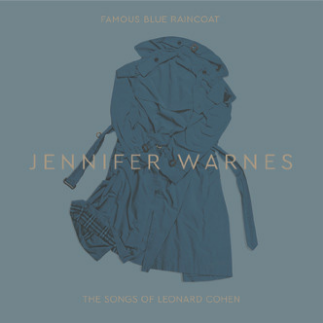Describe the image with as much detail as possible.

The image features the album cover for "Famous Blue Raincoat" by Jennifer Warnes, showcasing a distinctive design that emphasizes a folded, blue raincoat against a solid light blue background. The title "FAMOUS BLUE RAINCOAT" is elegantly placed at the top in a stylized font, while "JENNIFER WARNES" is prominently displayed in the center, drawing attention to the artist's name. Beneath it, the phrase "THE SONGS OF LEONARD COHEN" underscores the tribute to Cohen's music, highlighting the album's thematic connection. The overall aesthetic is simple yet impactful, reflecting the album's emotional depth and artistic homage.